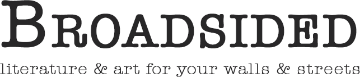Illustrate the scene in the image with a detailed description.

The image features the logo of "Broadsided," a creative platform that merges literature and visual art. The design prominently displays the word "BROADSIDED" in a bold, uppercase serif typeface, conveying strength and presence. Beneath this, a subtler tagline reads "literature & art for your walls & streets," which reflects the platform's mission to make high-quality, artistic content accessible to the public. This logo encapsulates the spirit of Broadsided, highlighting its commitment to blending literary and visual arts in innovative and engaging ways.